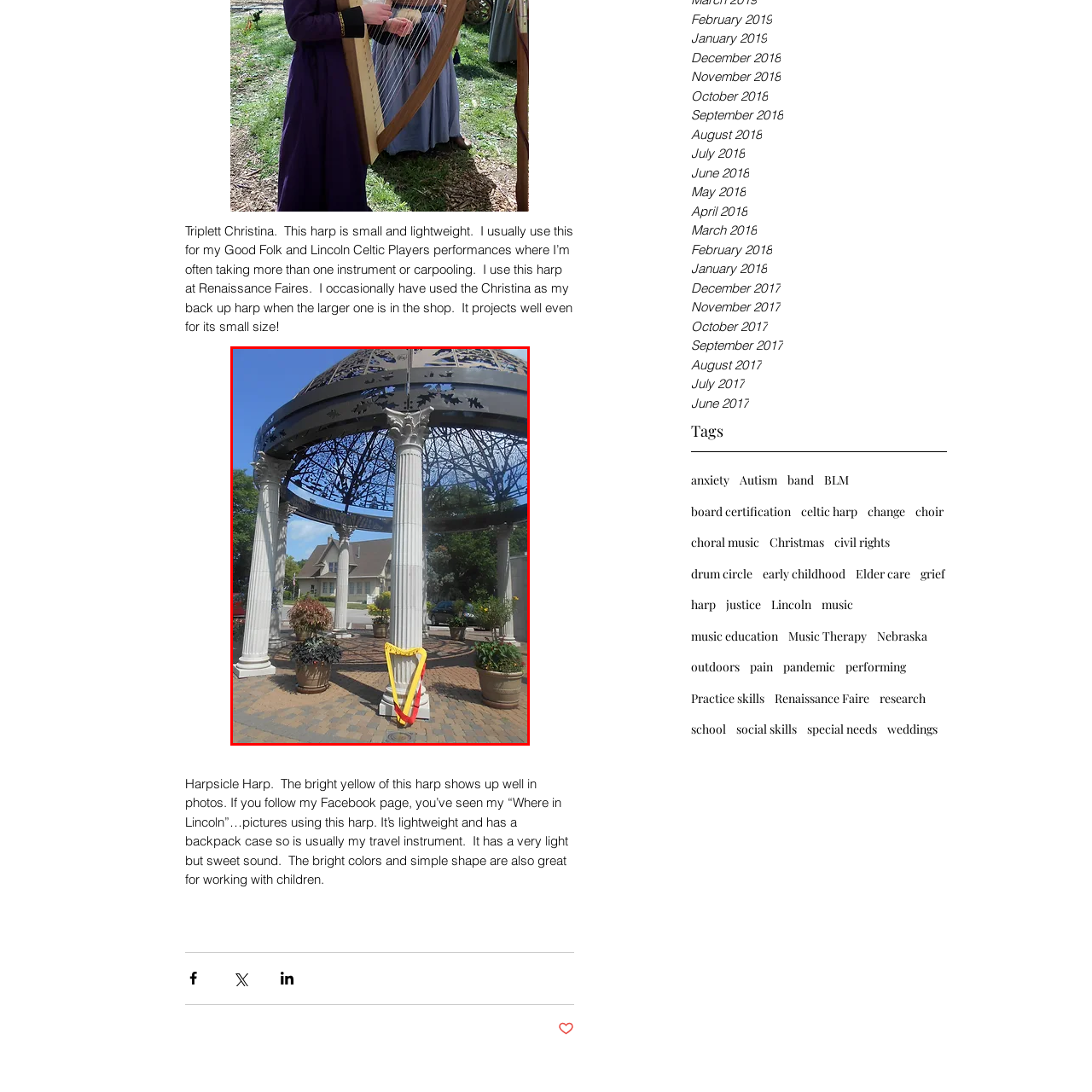Concentrate on the image marked by the red box, What type of events is the Harpsicle harp ideal for?
 Your answer should be a single word or phrase.

Renaissance Faires and community events